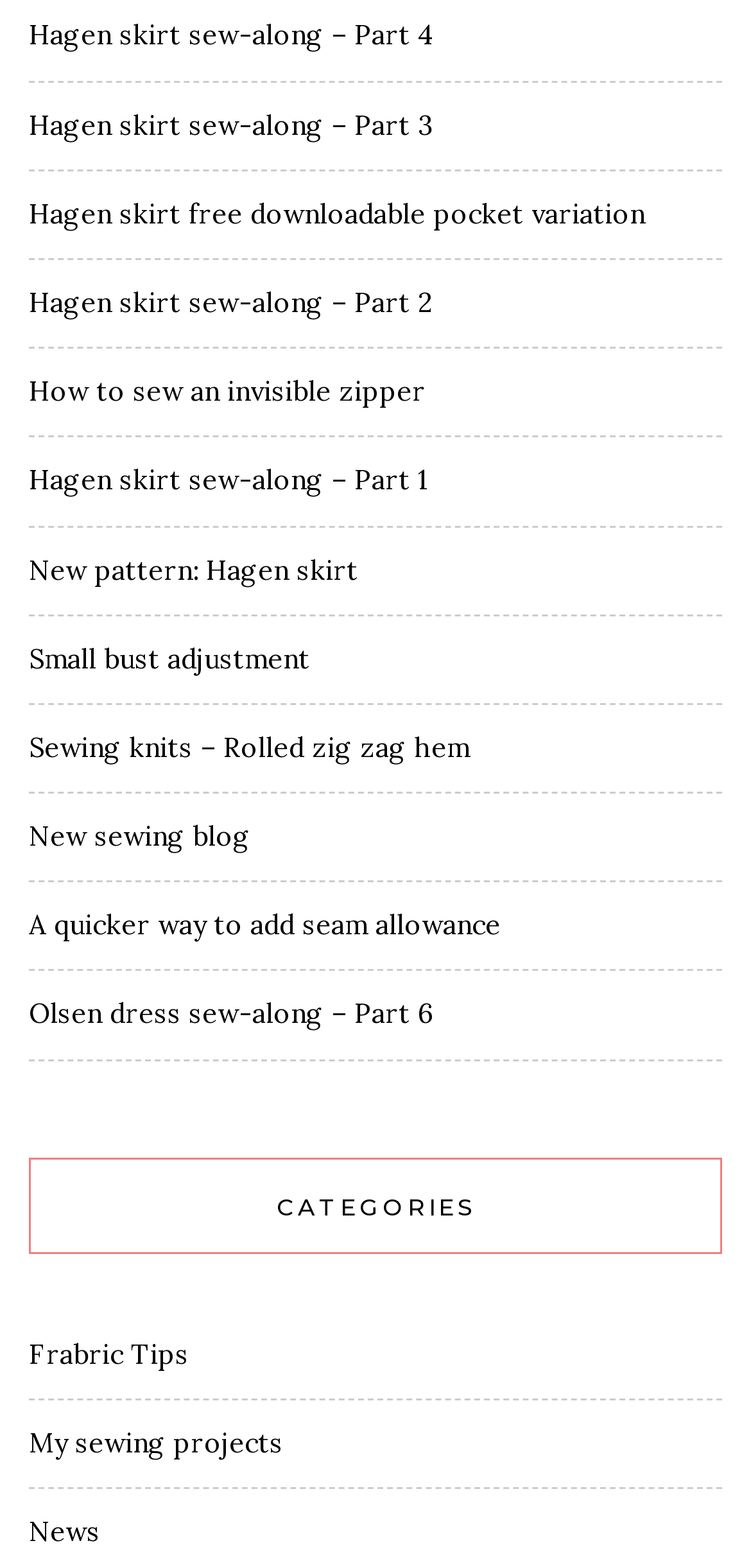Please find the bounding box coordinates for the clickable element needed to perform this instruction: "Browse the Frabric Tips category".

[0.038, 0.852, 0.251, 0.874]